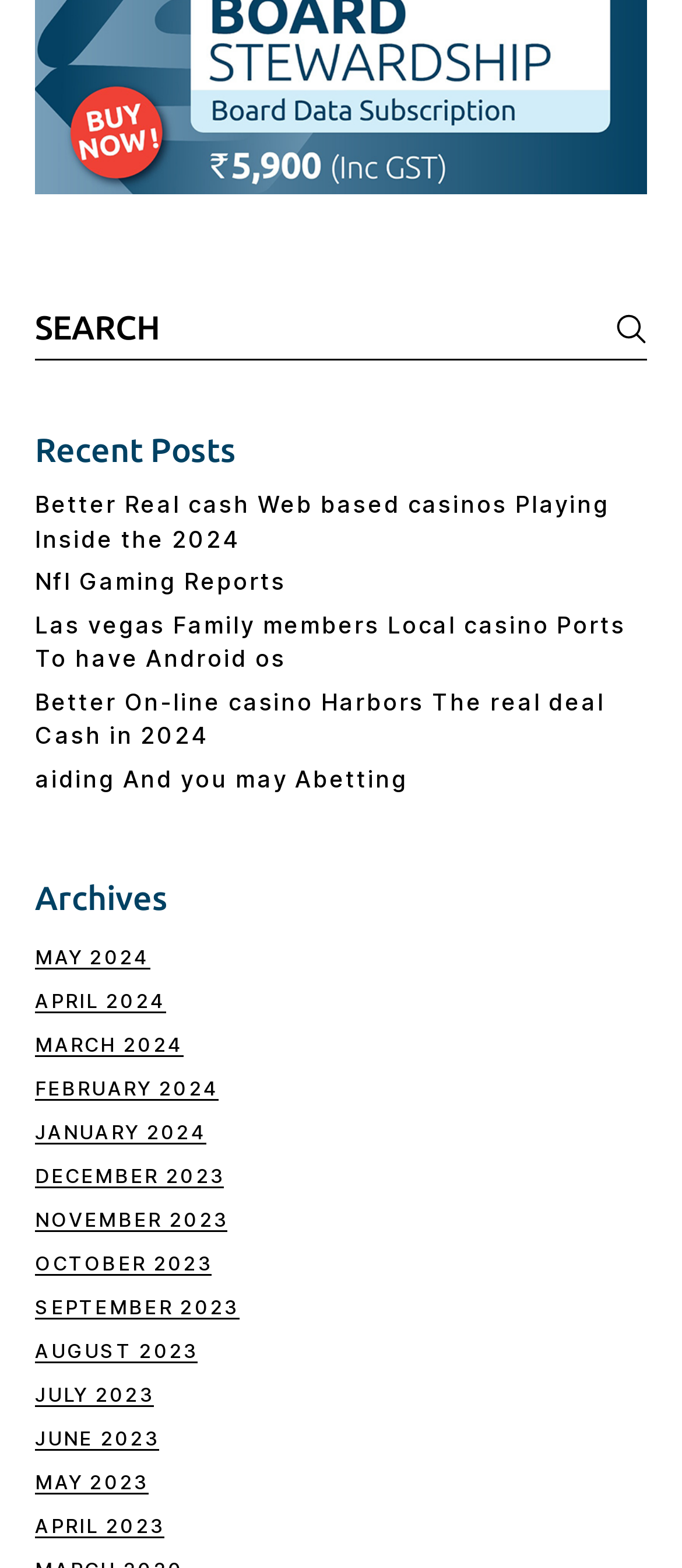Using the provided element description "July 2023", determine the bounding box coordinates of the UI element.

[0.052, 0.882, 0.226, 0.897]